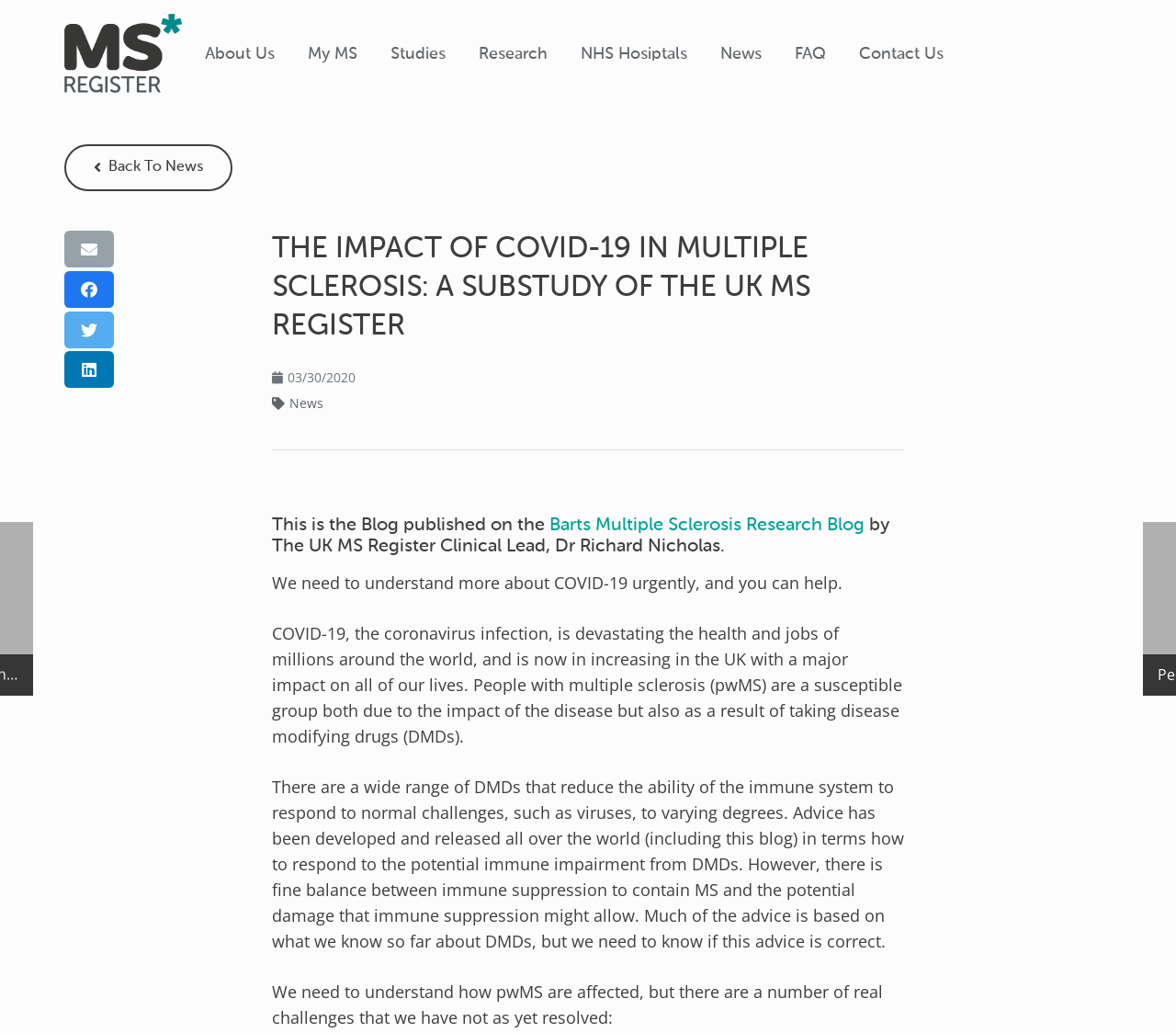Find the bounding box coordinates for the UI element that matches this description: "Studies".

[0.332, 0.044, 0.379, 0.06]